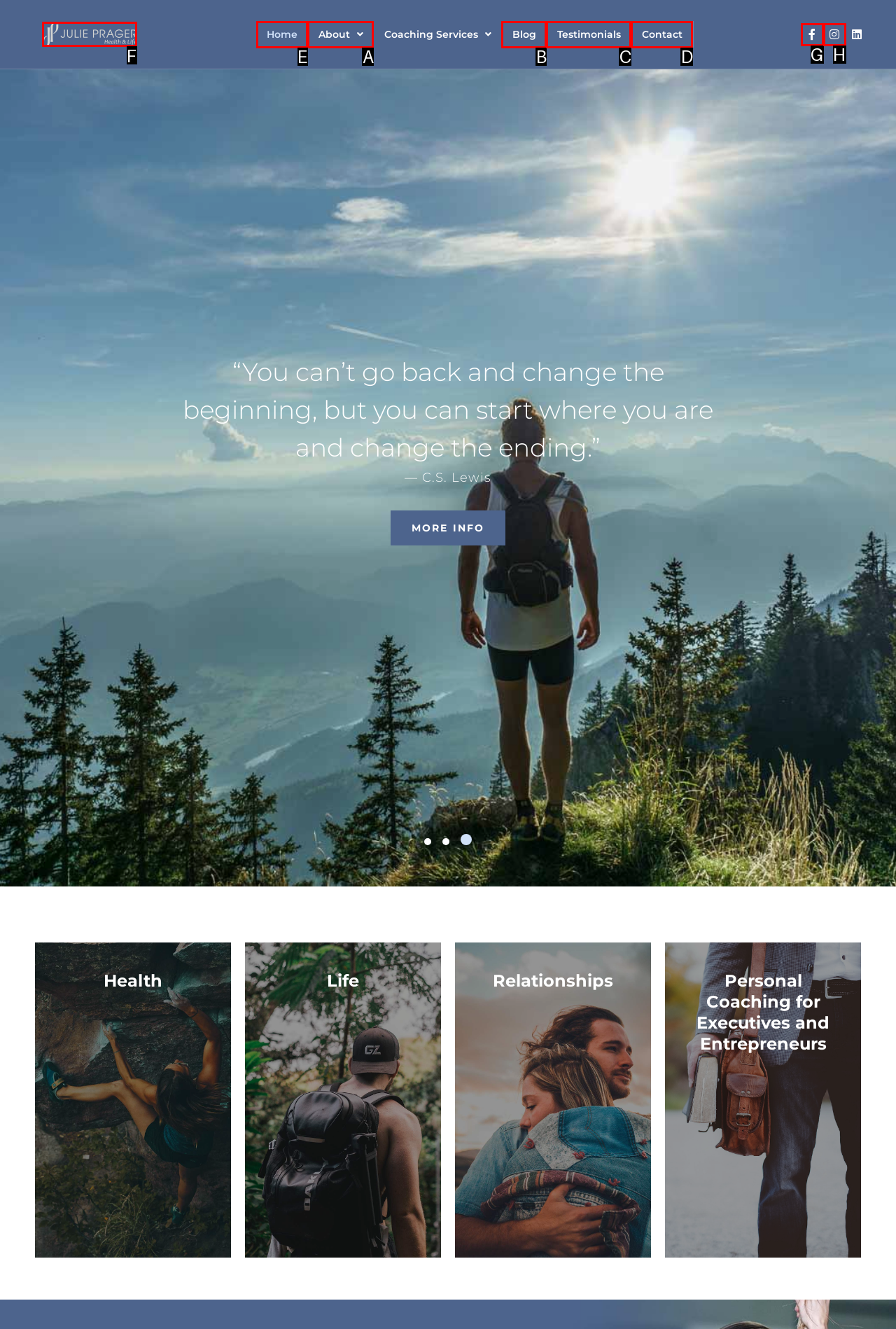Identify the appropriate lettered option to execute the following task: Click on the Home link
Respond with the letter of the selected choice.

E